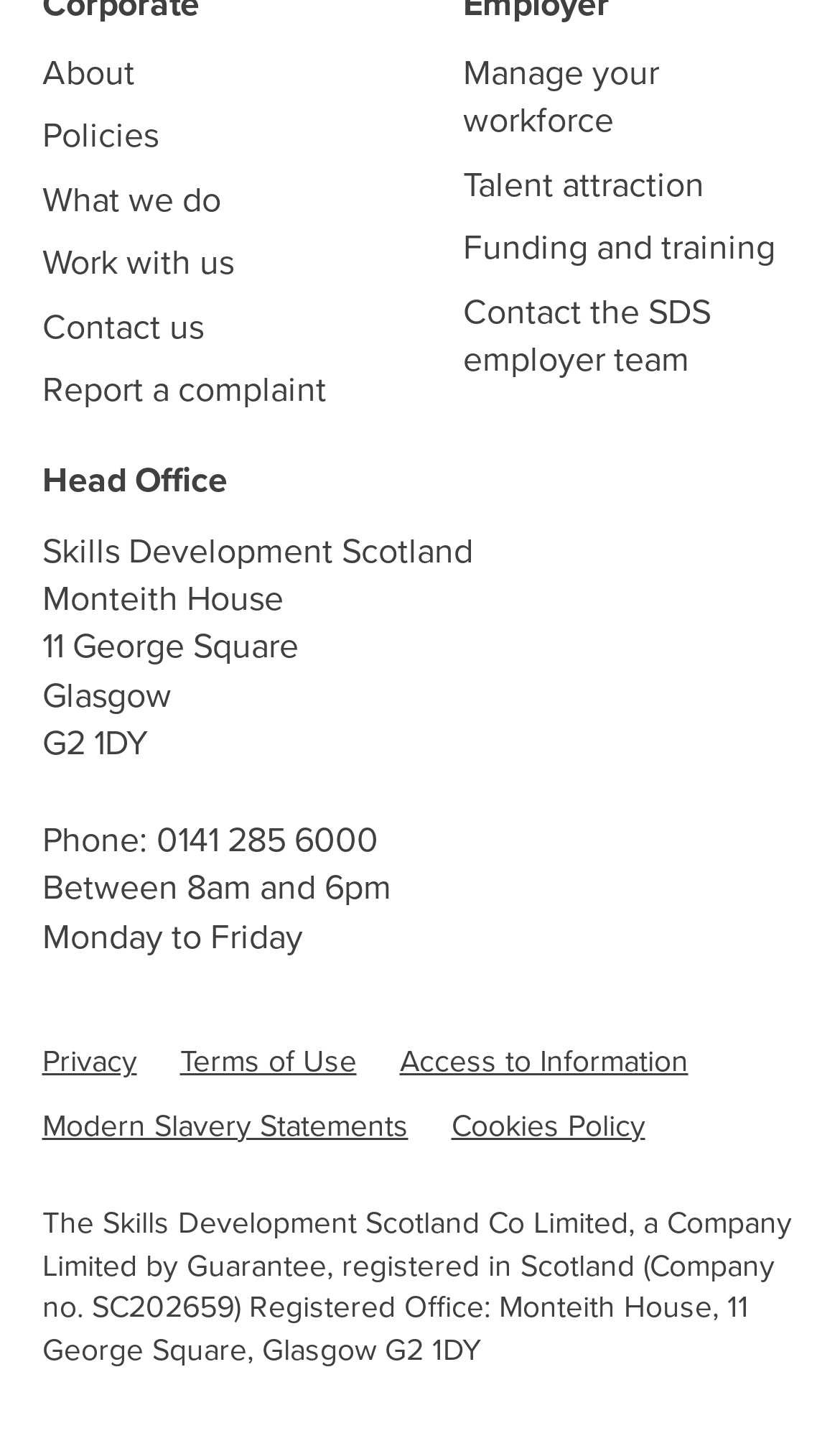Please give the bounding box coordinates of the area that should be clicked to fulfill the following instruction: "Click on the 'Groups and Groupings' link". The coordinates should be in the format of four float numbers from 0 to 1, i.e., [left, top, right, bottom].

None